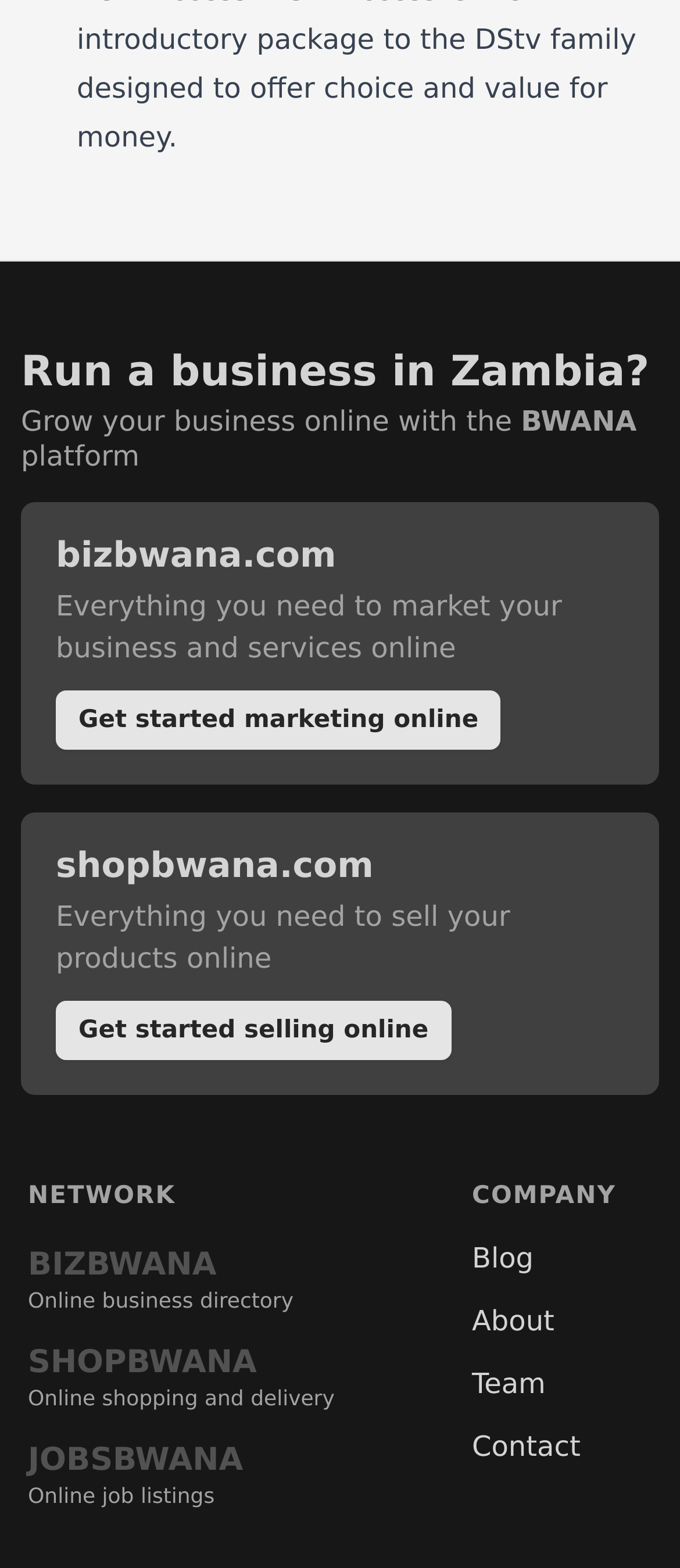Please determine the bounding box coordinates for the UI element described as: "Contact".

[0.694, 0.912, 0.959, 0.934]